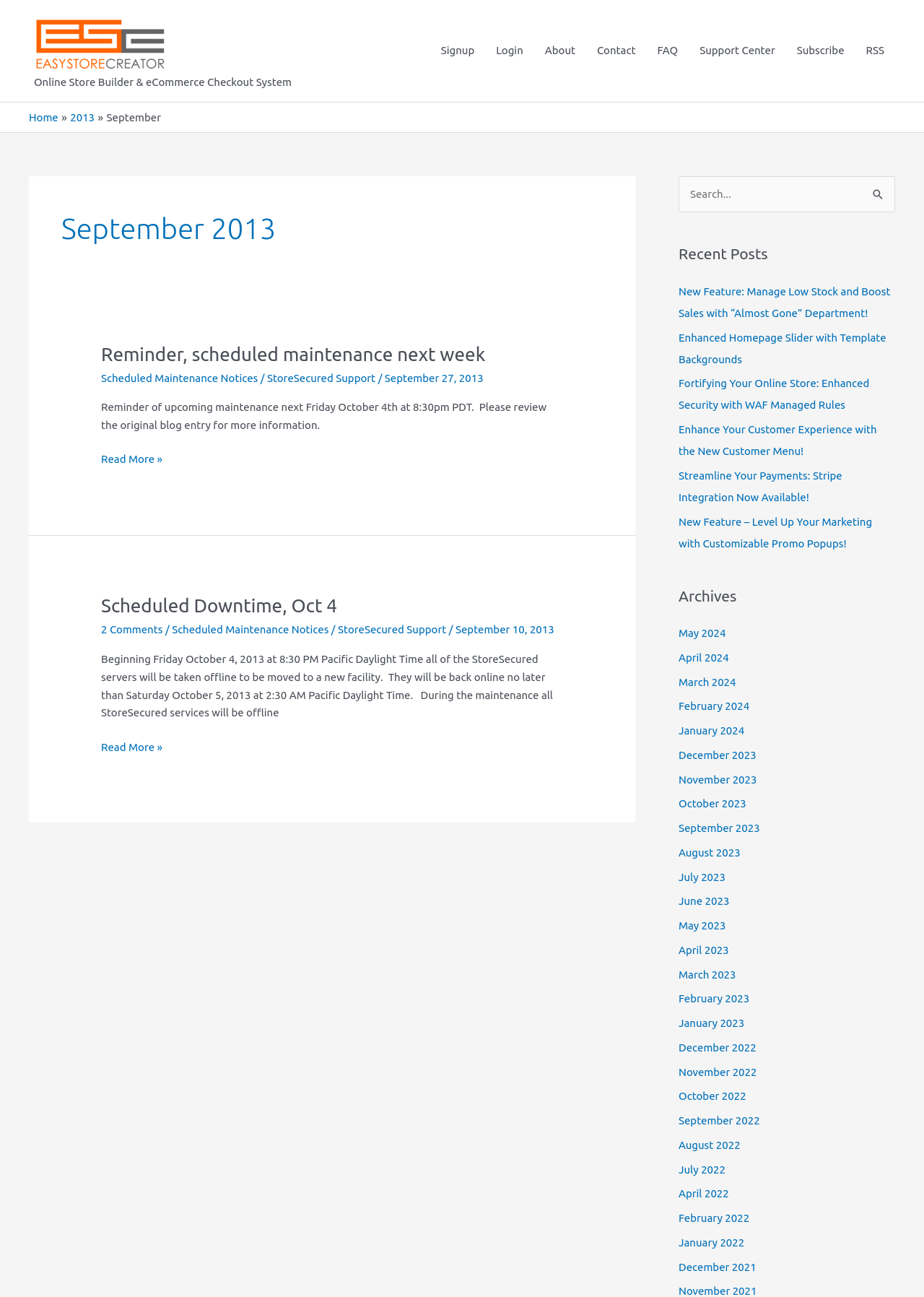Determine the bounding box of the UI component based on this description: "RSS". The bounding box coordinates should be four float values between 0 and 1, i.e., [left, top, right, bottom].

[0.925, 0.0, 0.969, 0.078]